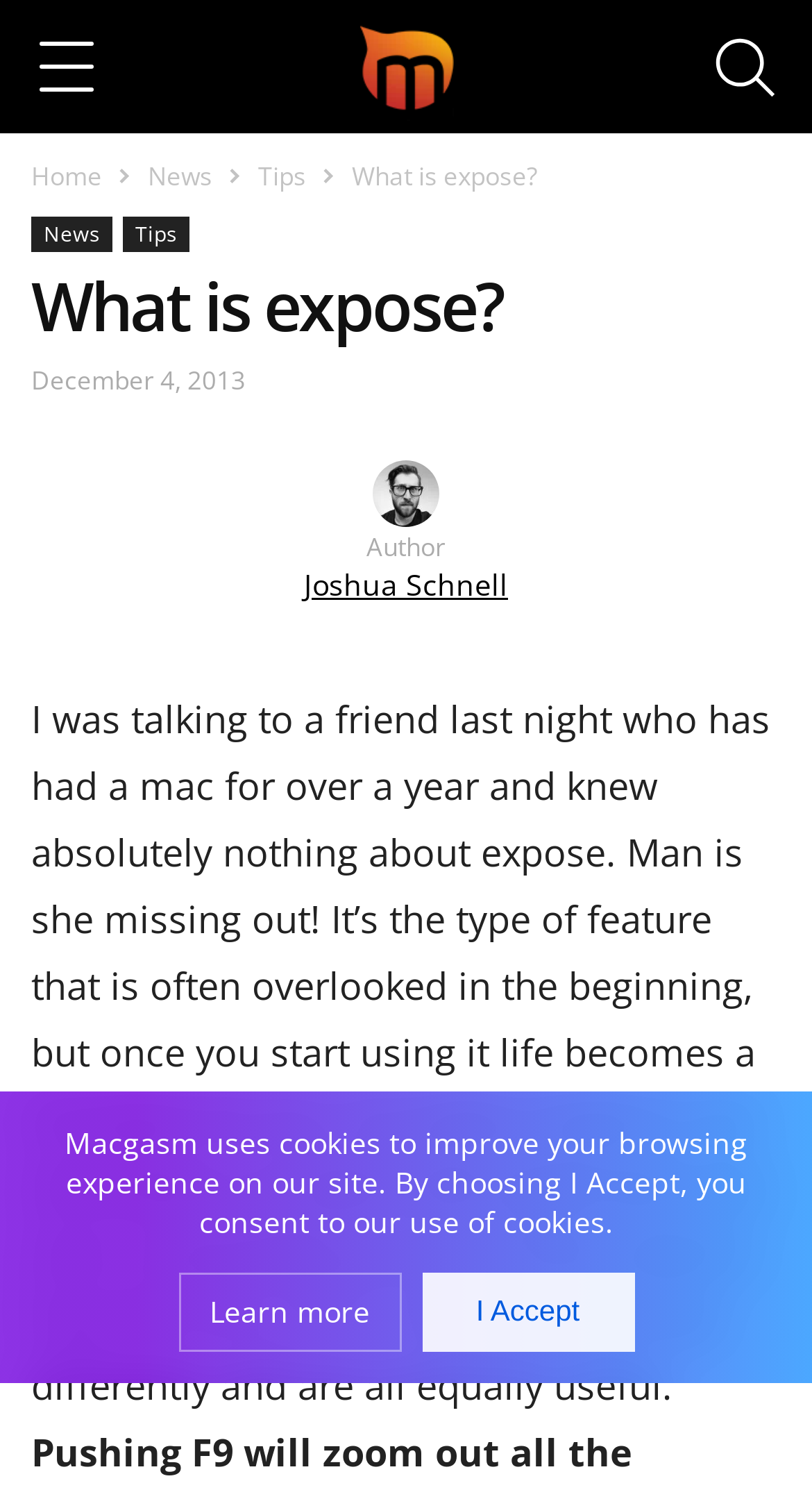Generate a thorough caption detailing the webpage content.

This webpage appears to be a blog post about the feature "Expose" on Mac computers. At the top left, there is a link to "Macgasm", accompanied by an image. To the right of this, there is a search bar with a button labeled "Search". Below this, there are links to "Home", "News", and "Tips".

The main content of the page is a blog post titled "What is Expose?", which is also the title of the webpage. The post begins with a brief introduction, followed by a description of the Expose feature, explaining how it works and its benefits. The text is divided into paragraphs, making it easy to read.

On the top right, there is a button labeled "Search" and a generic search element. Below the main content, there is a notice about the website using cookies, with a link to "Learn more" and a button to "I Accept".

There are no images within the main content of the page, but there is an image associated with the "Macgasm" link at the top. The overall layout is organized, with clear headings and concise text.